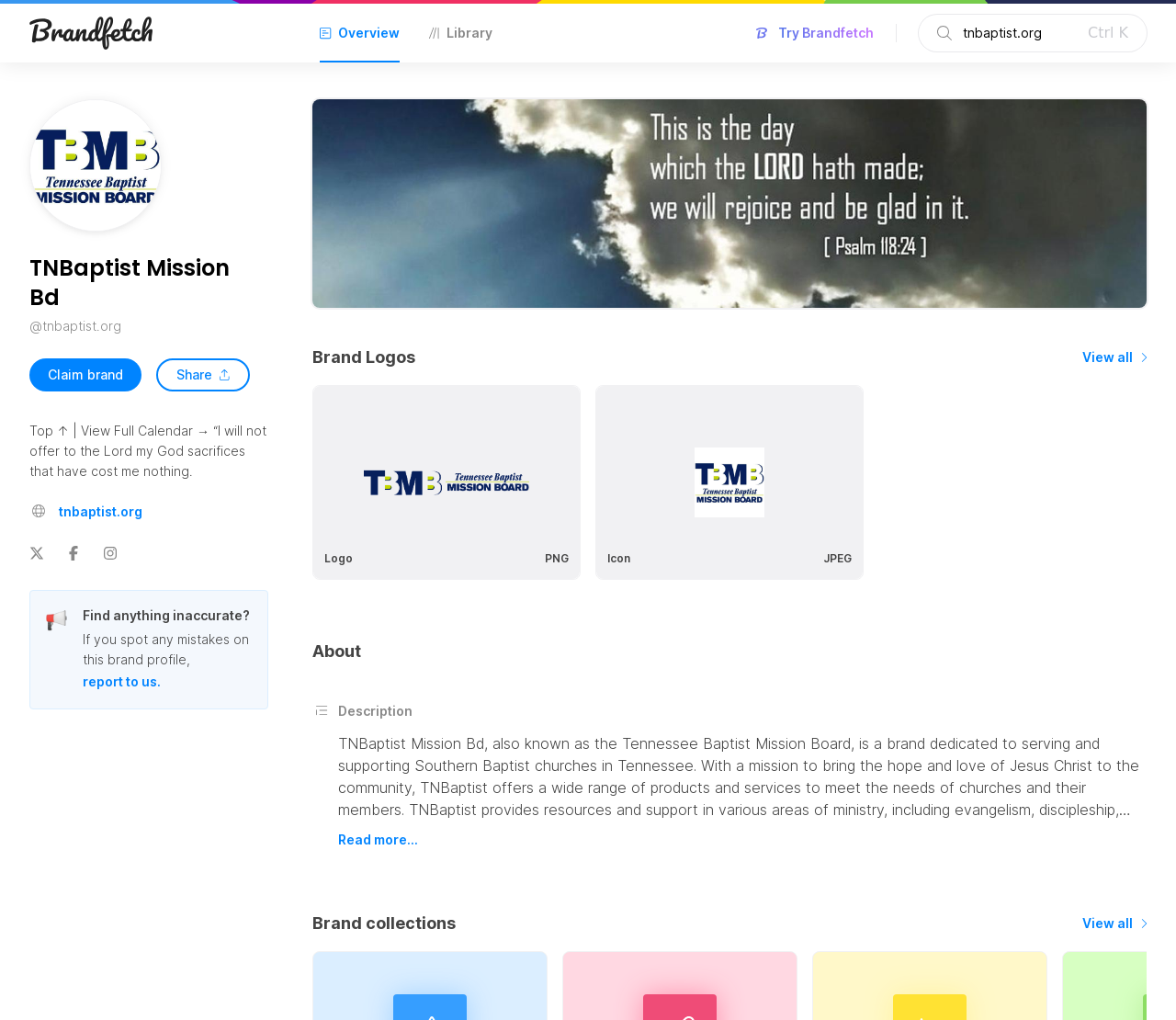Identify the bounding box for the described UI element: "alt="Brandfetch's SVG logo"".

[0.025, 0.016, 0.241, 0.049]